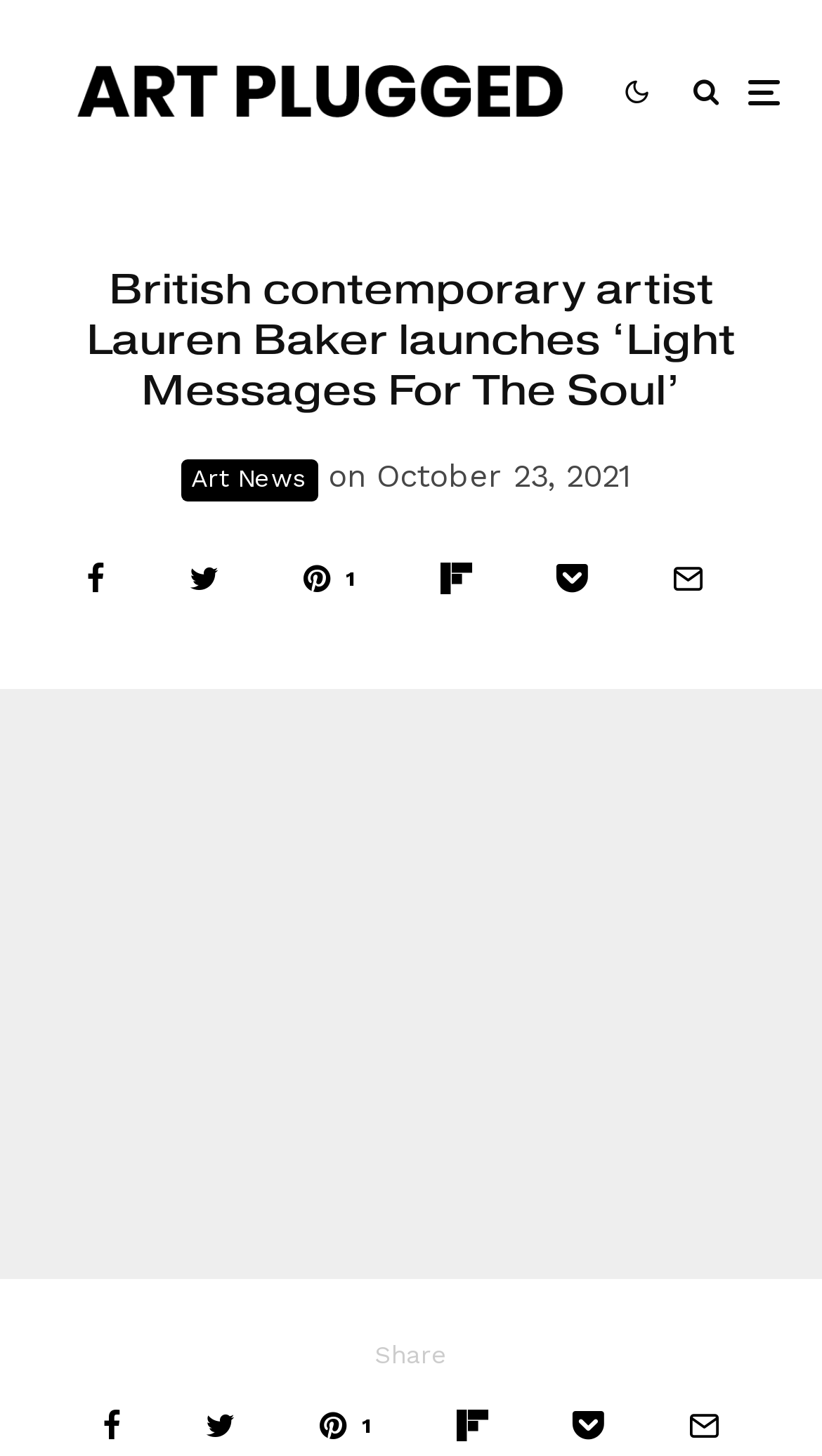Please identify the coordinates of the bounding box that should be clicked to fulfill this instruction: "go to December 2023".

None